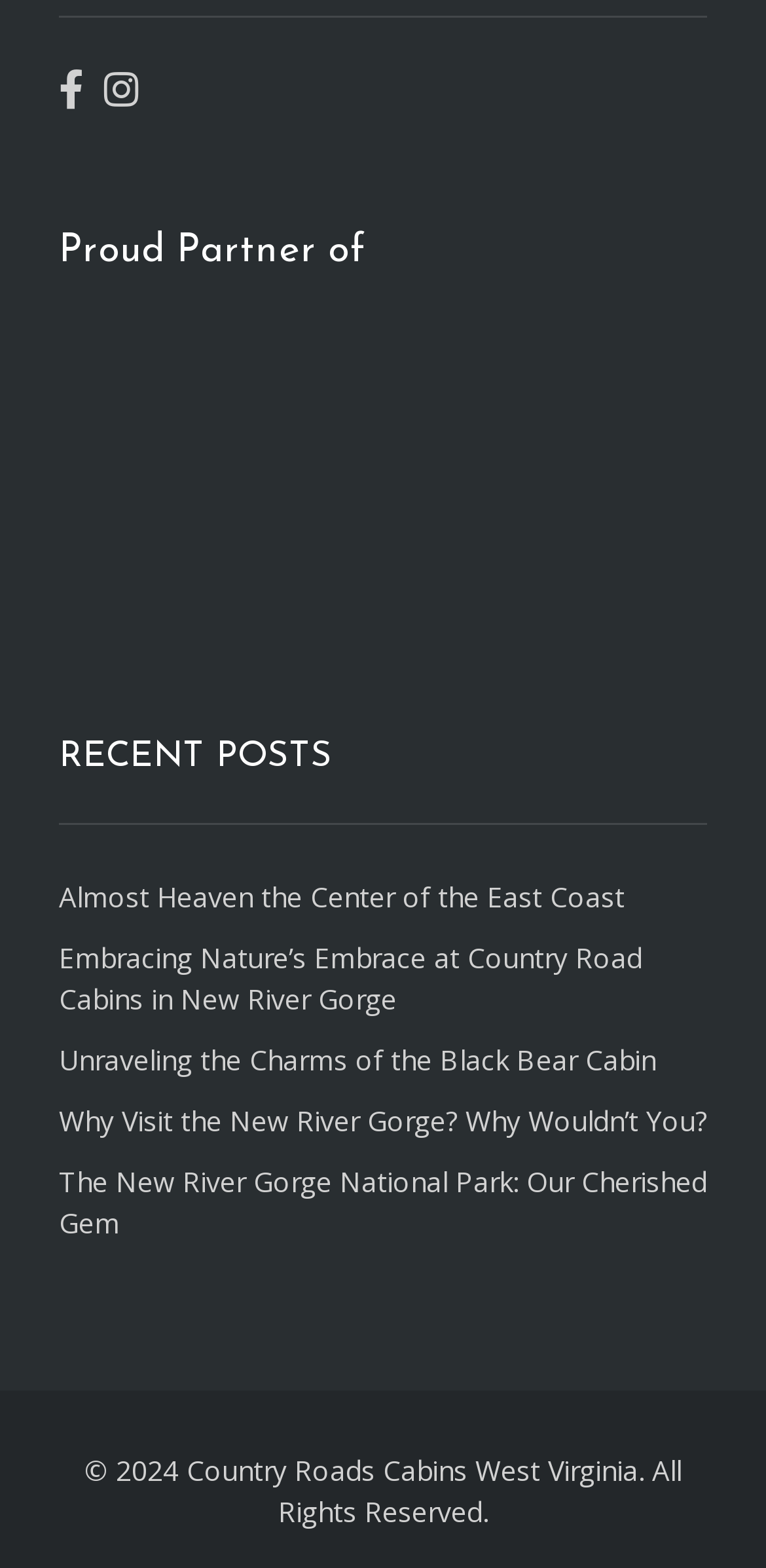Please answer the following question using a single word or phrase: 
What is the location mentioned in the recent posts?

New River Gorge